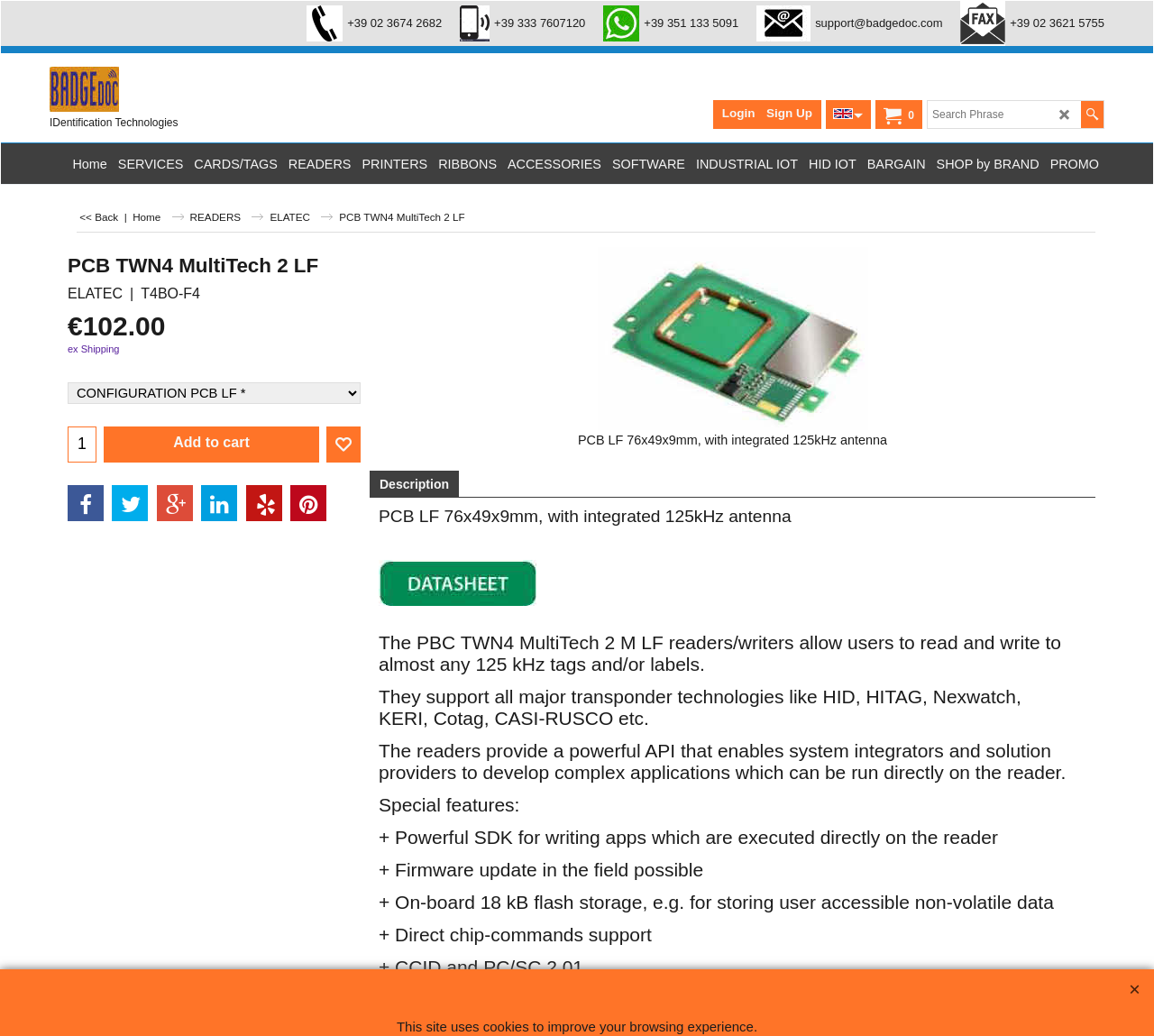Please identify the bounding box coordinates of the element's region that I should click in order to complete the following instruction: "Click on the BADGEDOC BC link". The bounding box coordinates consist of four float numbers between 0 and 1, i.e., [left, top, right, bottom].

[0.043, 0.064, 0.277, 0.108]